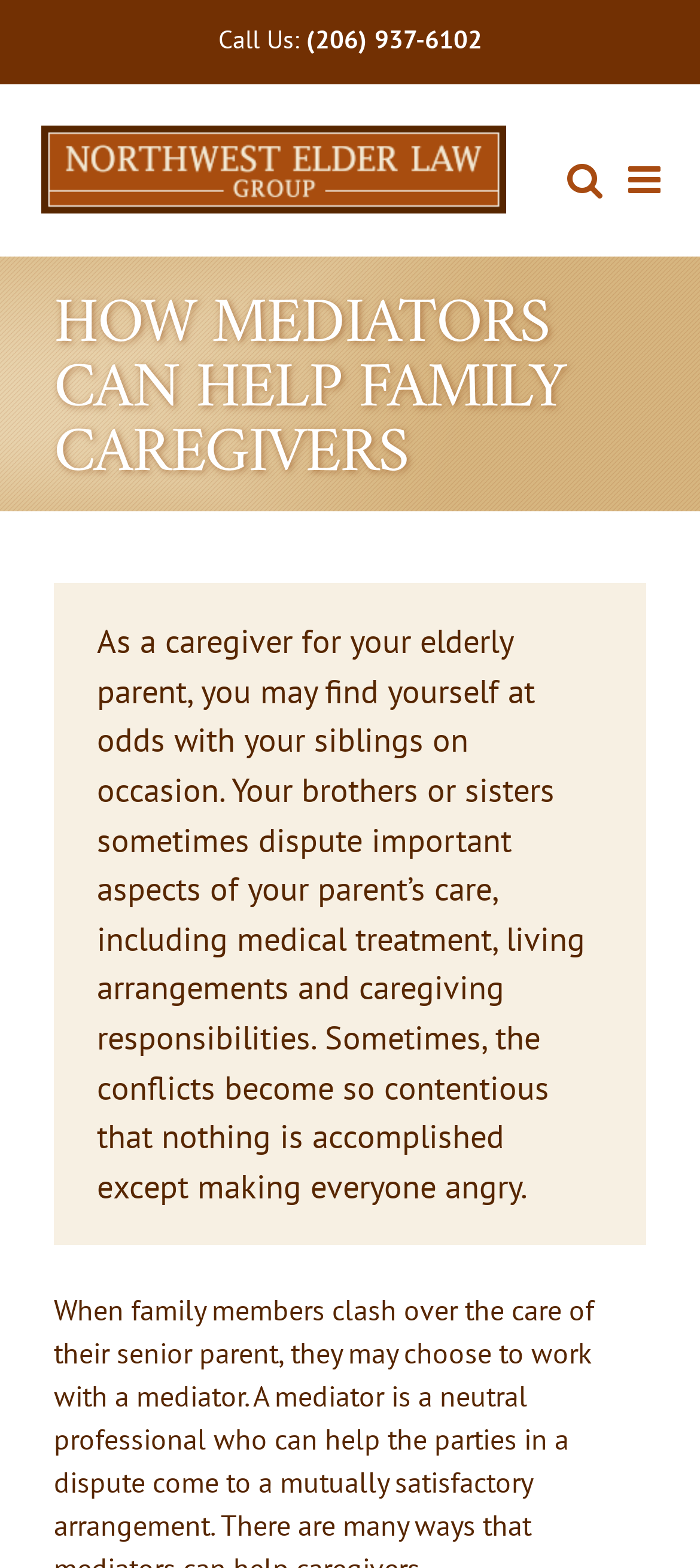What is the logo of the law group?
Based on the screenshot, respond with a single word or phrase.

Northwest Elder Law Group Logo